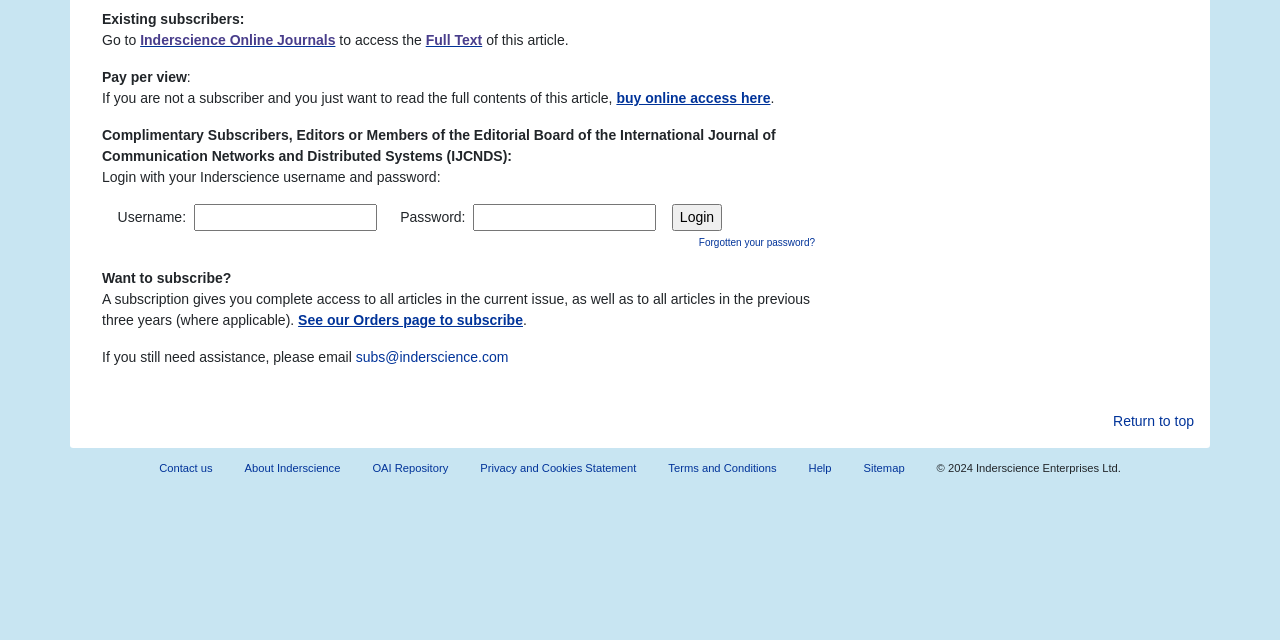Predict the bounding box for the UI component with the following description: "parent_node: Username: Password: name="password"".

[0.37, 0.318, 0.513, 0.36]